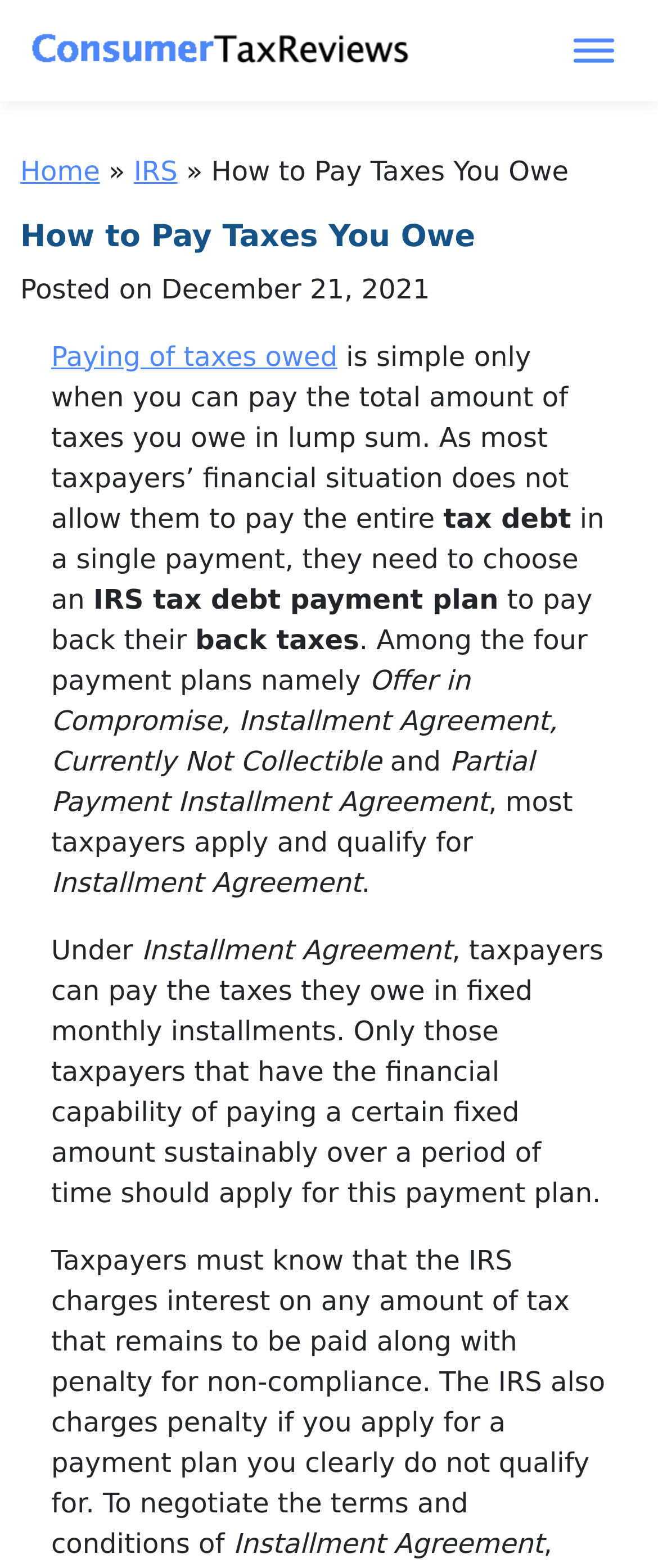What is the topic of the webpage?
Using the information from the image, give a concise answer in one word or a short phrase.

Paying taxes owed